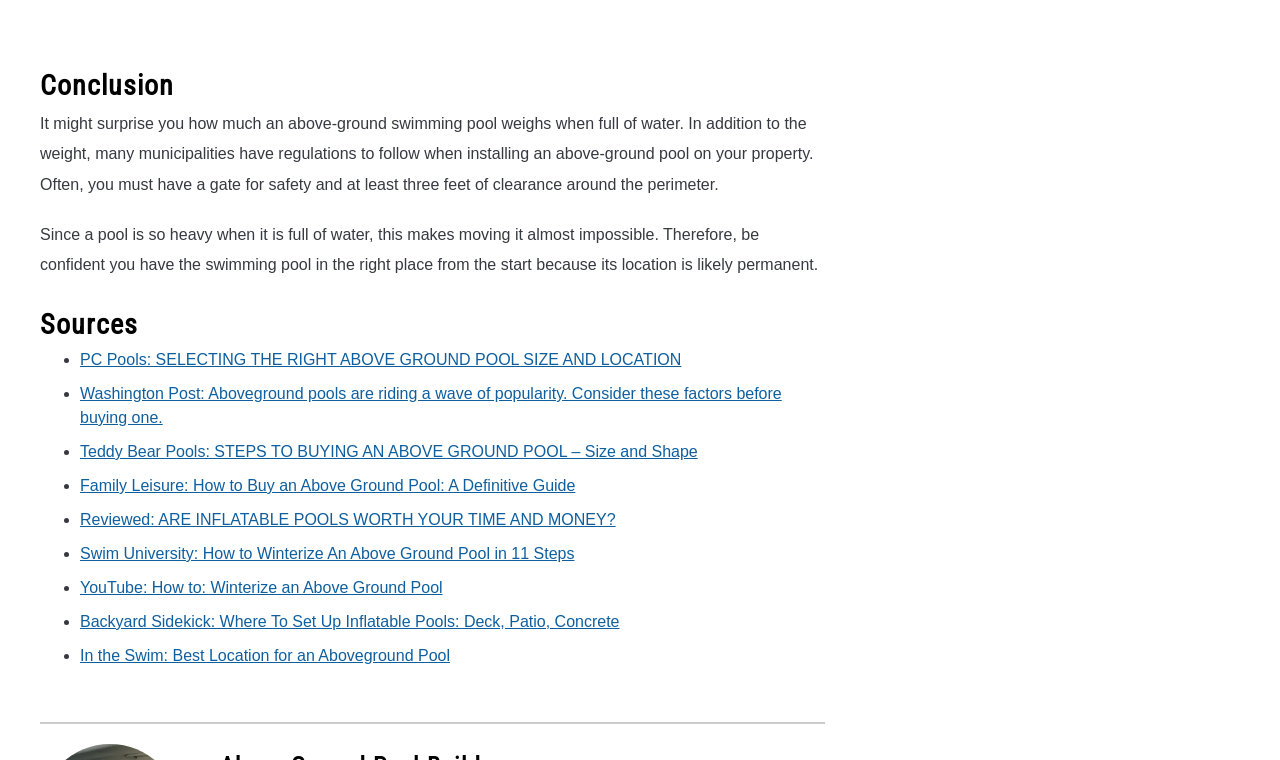How many sources are listed on this webpage?
Please provide a full and detailed response to the question.

The webpage lists 9 sources, each represented by a bullet point and a link to an external webpage or article. These sources appear to provide additional information on above-ground swimming pools.